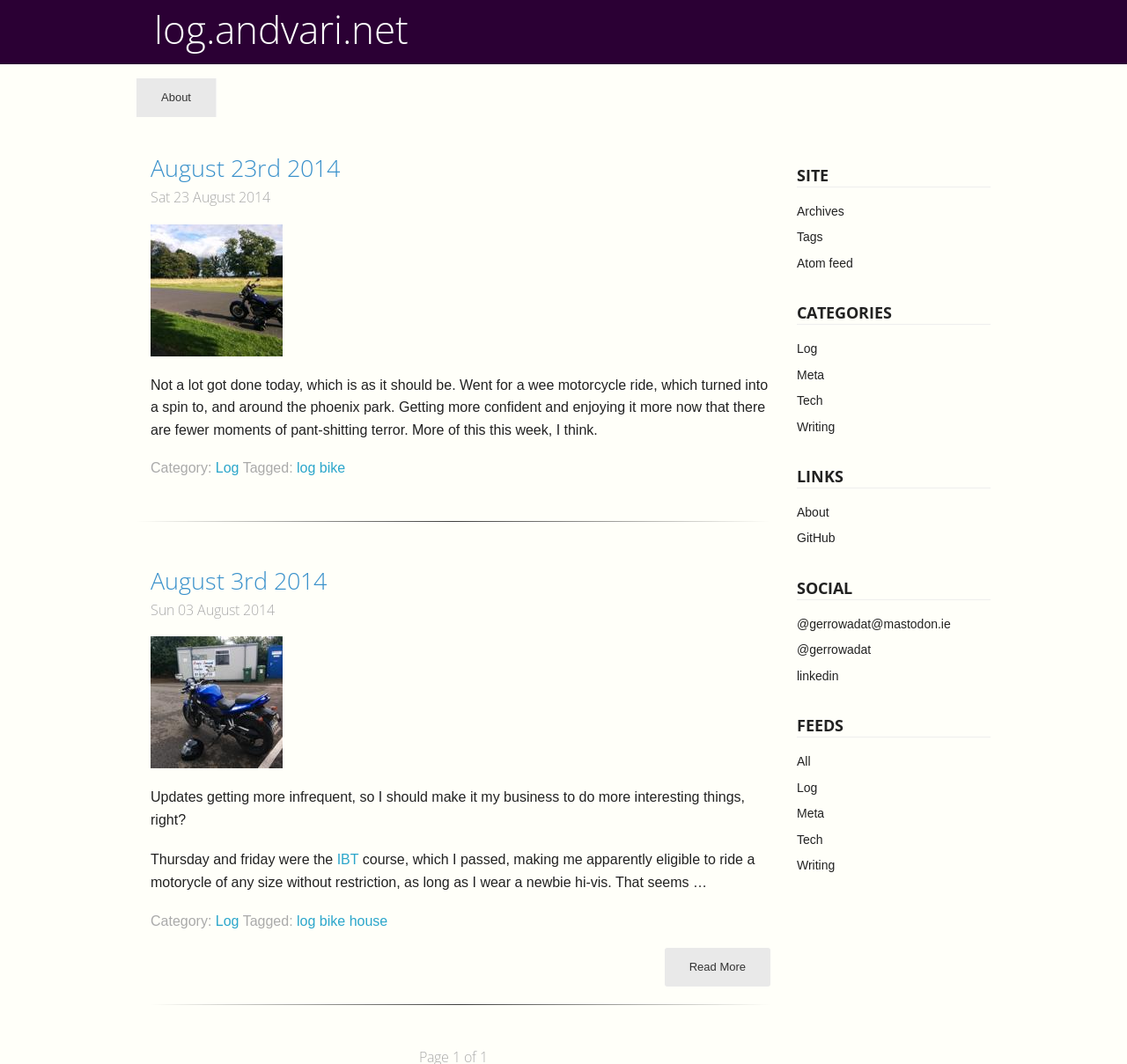What is the purpose of the 'SITE' section?
Refer to the image and provide a thorough answer to the question.

The 'SITE' section appears to provide links to various parts of the website, such as archives, tags, and feeds, allowing users to navigate and explore the site more easily.